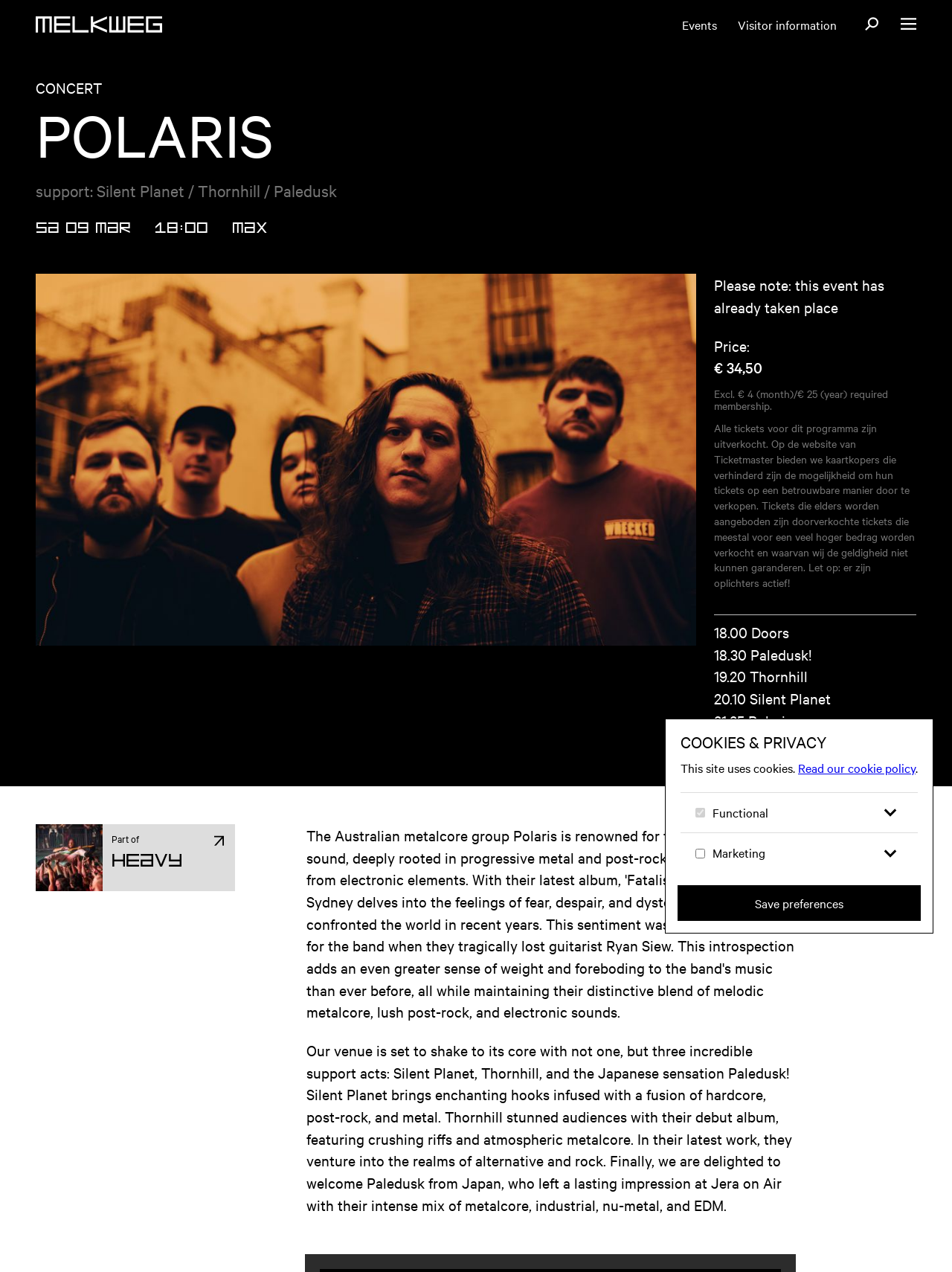Determine the bounding box coordinates for the area that should be clicked to carry out the following instruction: "Click on the Home link".

[0.038, 0.013, 0.17, 0.026]